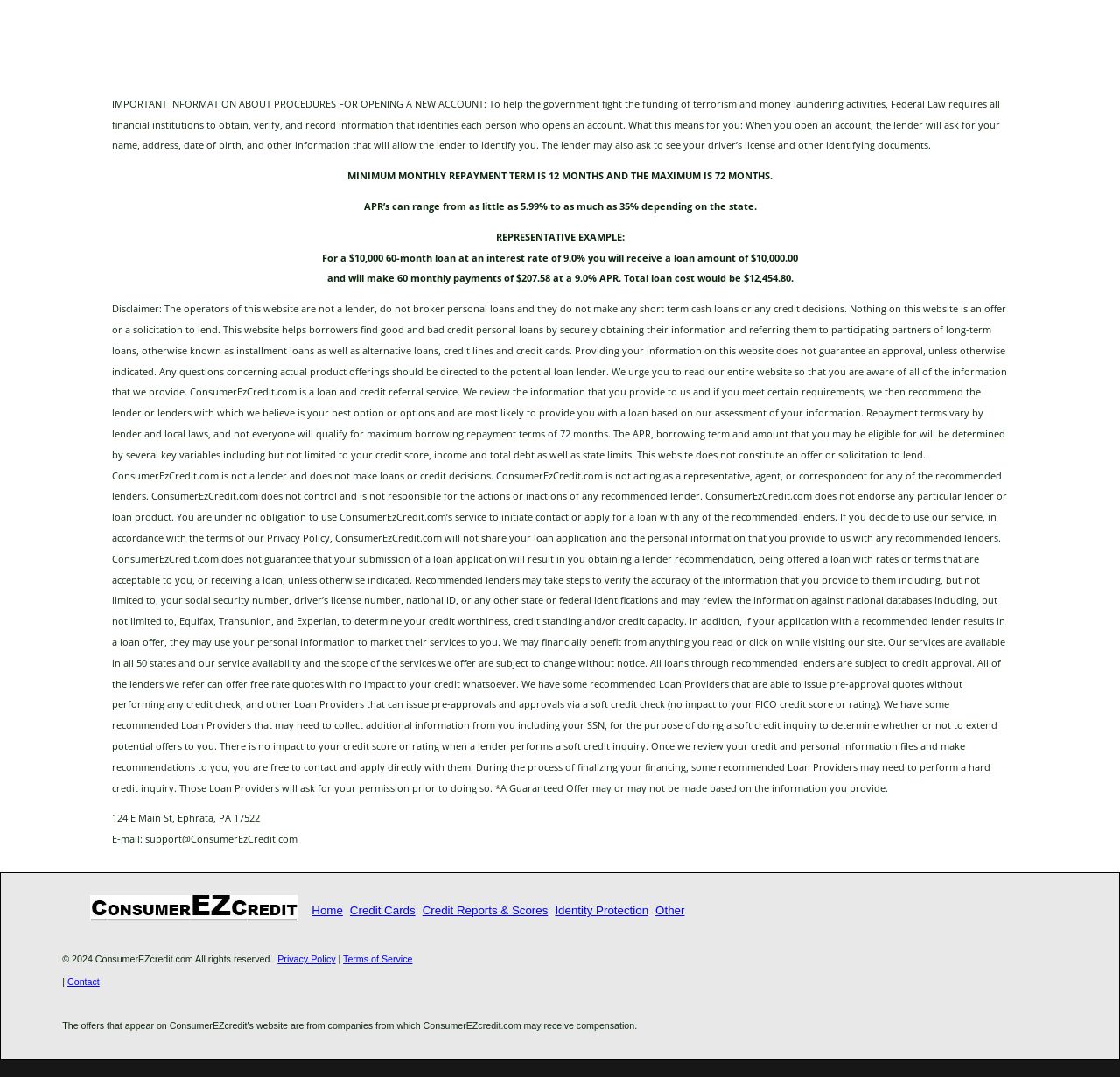Using the information in the image, give a detailed answer to the following question: What is the address of ConsumerEzCredit.com?

I found this information in the StaticText element with the text '124 E Main St, Ephrata, PA 17522', which appears to be the address of ConsumerEzCredit.com.